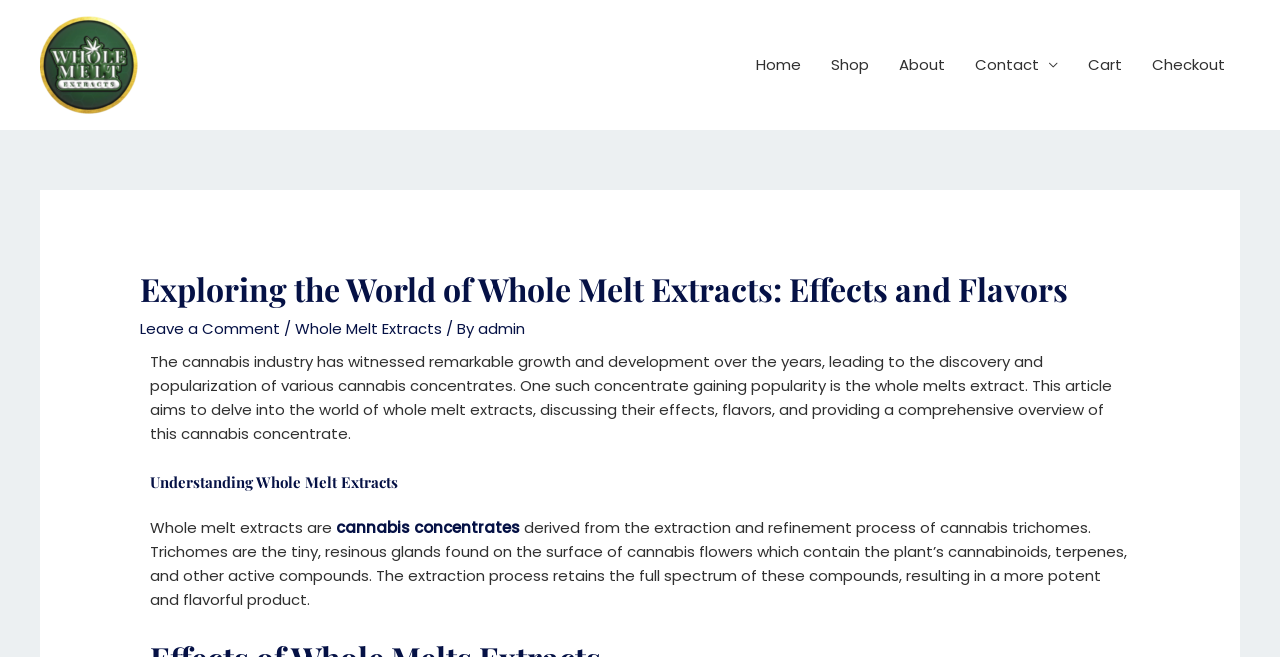Create a detailed narrative of the webpage’s visual and textual elements.

The webpage is about Whole Melt Extracts, a type of cannabis concentrate. At the top left corner, there is a logo of Whole Melt Extracts, accompanied by a navigation menu that includes links to Home, Shop, About, Contact, Cart, and Checkout. 

Below the navigation menu, there is a header section that displays the title "Exploring the World of Whole Melt Extracts: Effects and Flavors" in a prominent font. To the right of the title, there are links to "Leave a Comment" and the author's name, "admin". 

The main content of the webpage is divided into sections. The first section provides an introduction to the world of whole melt extracts, discussing their effects, flavors, and providing a comprehensive overview of this cannabis concentrate. 

The next section is headed by "Understanding Whole Melt Extracts" and explains that whole melt extracts are cannabis concentrates derived from the extraction and refinement process of cannabis trichomes. The text also describes trichomes as tiny, resinous glands found on the surface of cannabis flowers that contain the plant's cannabinoids, terpenes, and other active compounds.